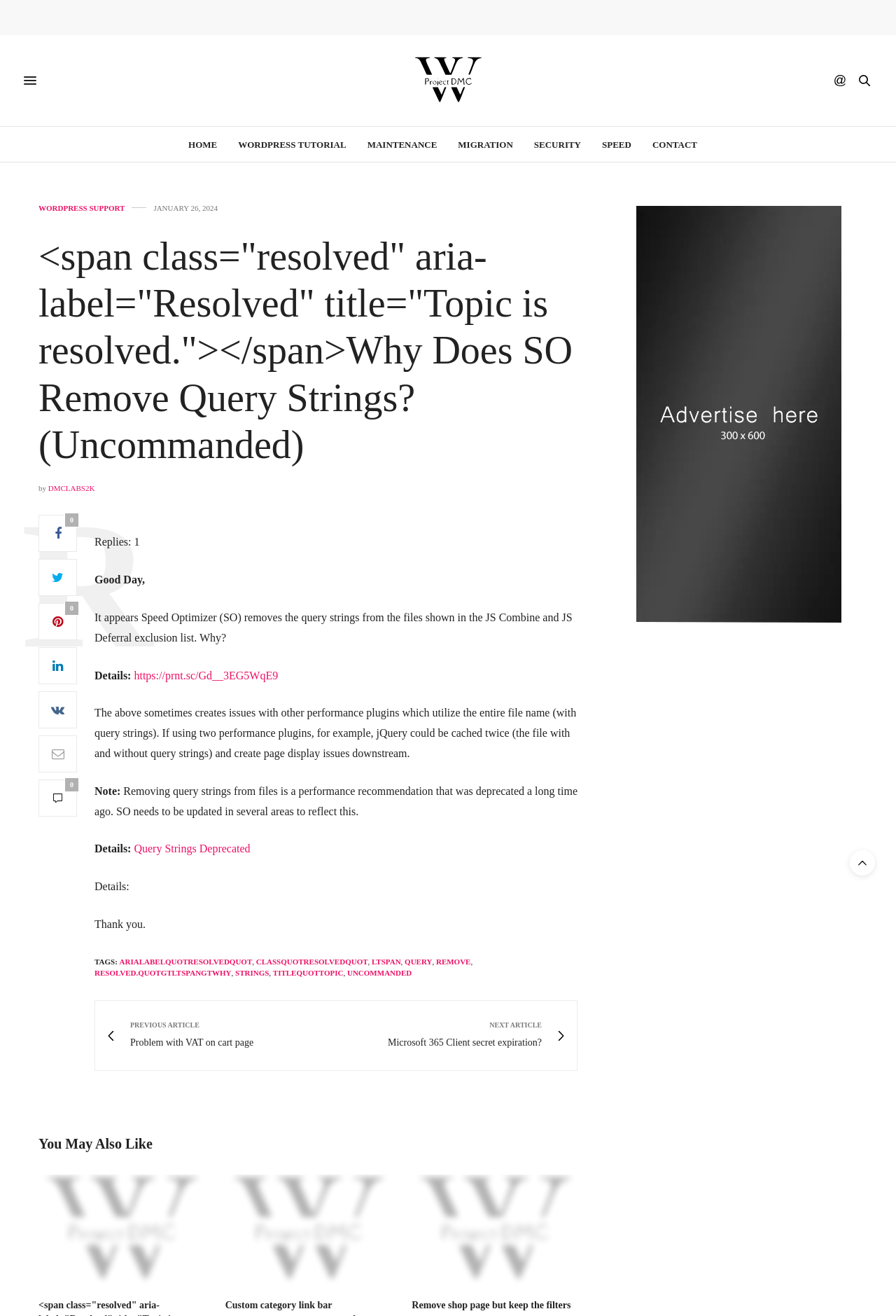Create an elaborate caption that covers all aspects of the webpage.

This webpage appears to be a forum or discussion board, specifically a topic page about Speed Optimizer (SO) removing query strings. At the top, there is a resolved topic indicator and the title "Why Does SO Remove Query Strings? (Uncommanded) - Project DMC". Below the title, there are several links to other pages, including "HOME", "WORDPRESS TUTORIAL", "MAINTENANCE", "MIGRATION", "SECURITY", "SPEED", and "CONTACT".

The main content area is divided into two sections. The left section contains a discussion thread with a heading "Why Does SO Remove Query Strings? (Uncommanded)" and a post from user "DMCLABS2K" with a timestamp "JANUARY 26, 2024". The post has several links to other topics and a rating system with icons. Below the post, there are links to previous and next articles.

The right section contains a "You May Also Like" section with three figures, each containing a link to a related article. Below this section, there is another article preview with a heading "Remove shop page but keep the filters".

At the bottom of the page, there is a footer section with a link to "Scroll To Top" and a cookie policy notice with a link to the "Privacy Policy".